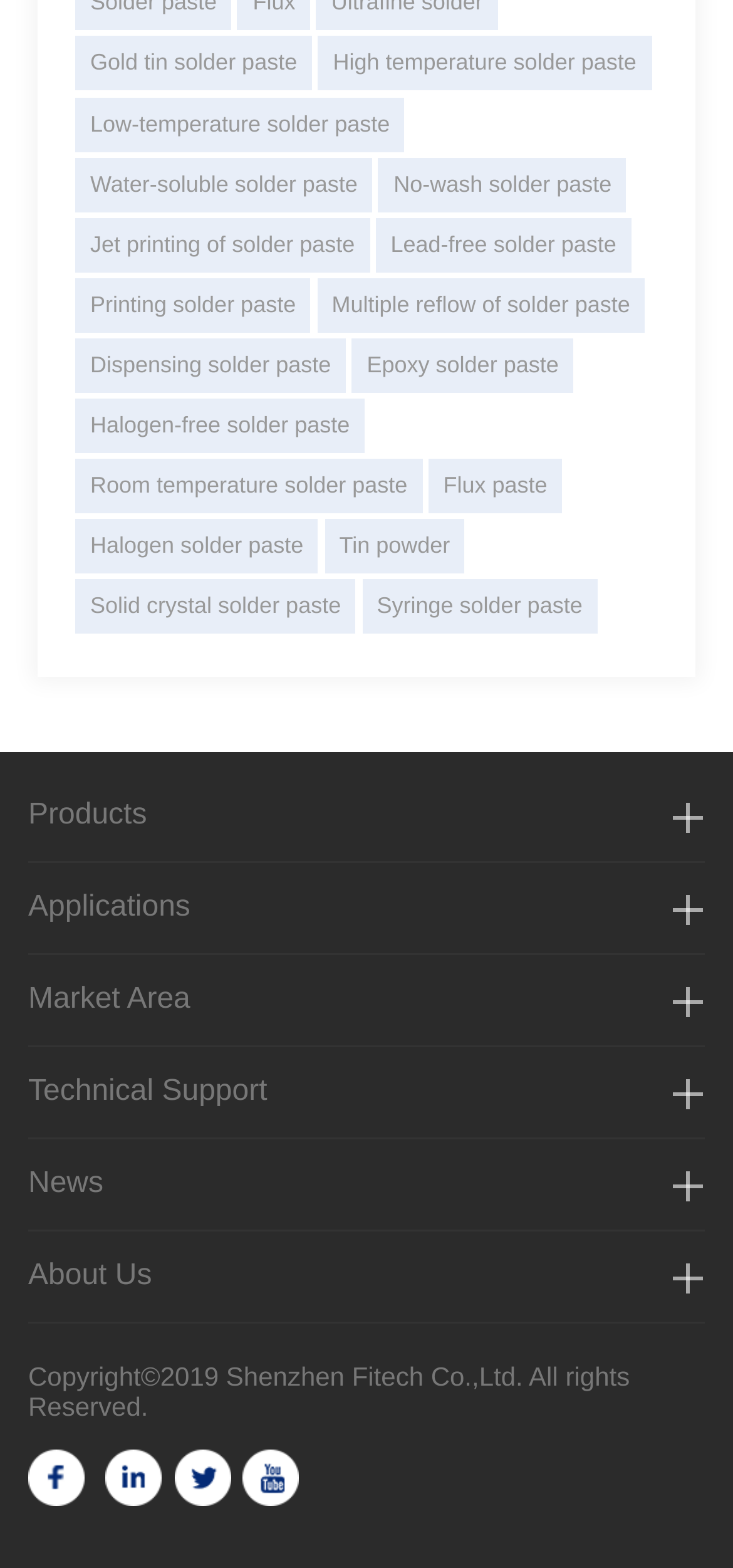Please identify the bounding box coordinates of the clickable area that will fulfill the following instruction: "View products". The coordinates should be in the format of four float numbers between 0 and 1, i.e., [left, top, right, bottom].

[0.038, 0.51, 0.2, 0.53]